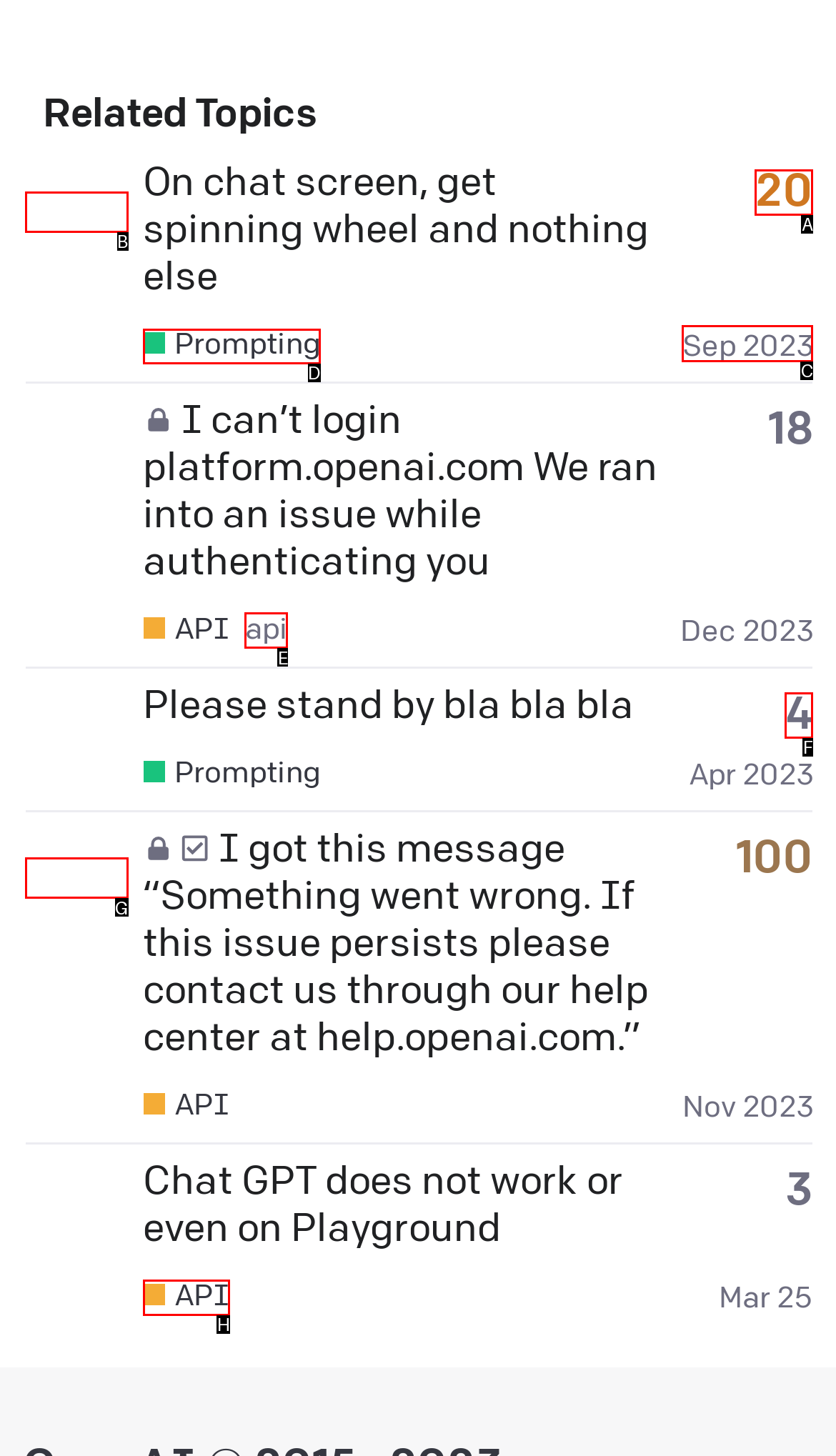Select the correct HTML element to complete the following task: Learn more about prompting
Provide the letter of the choice directly from the given options.

D